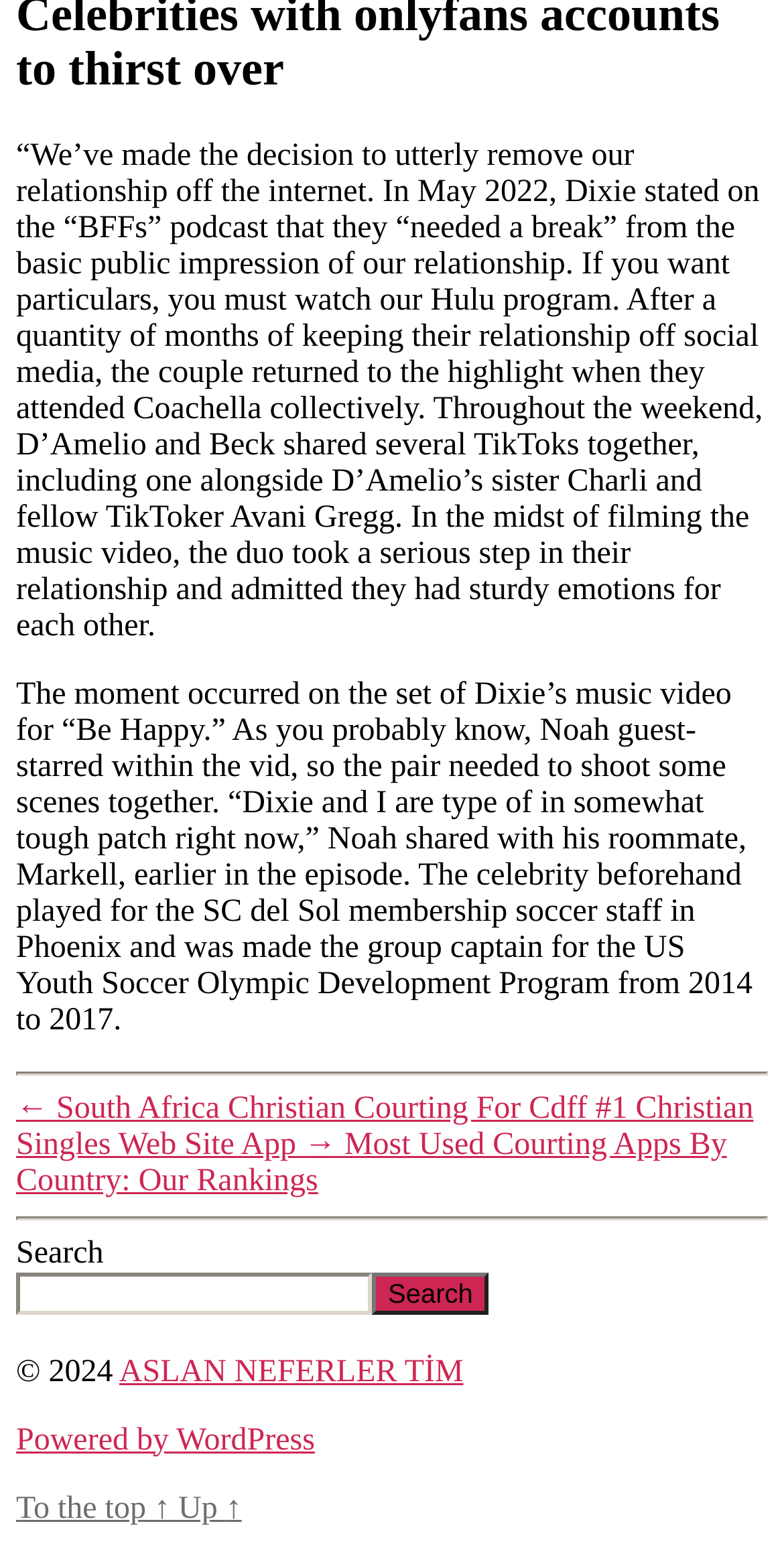How many links are present in the navigation section?
Look at the image and respond to the question as thoroughly as possible.

The navigation section contains two links, one titled 'South Africa Christian Dating For Cdff #1 Christian Singles Website App' and another titled 'Most Used Dating Apps By Country: Our Rankings'.